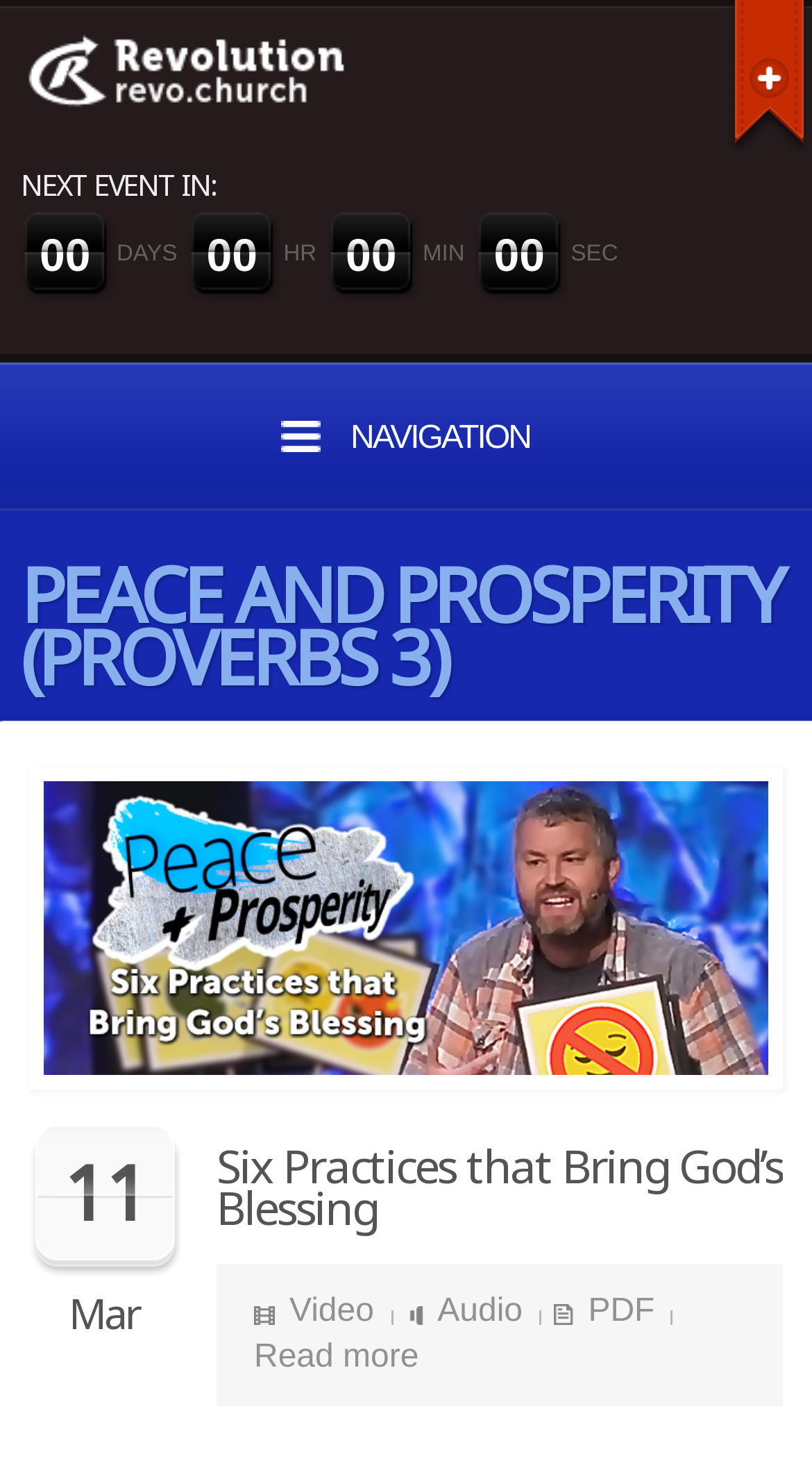Refer to the image and provide an in-depth answer to the question: 
How many days until the next event?

The webpage shows a countdown timer with days, hours, minutes, and seconds, but it does not explicitly state the number of days until the next event. The timer is dynamic and changes over time, so it's not possible to determine the exact number of days without knowing the current time.